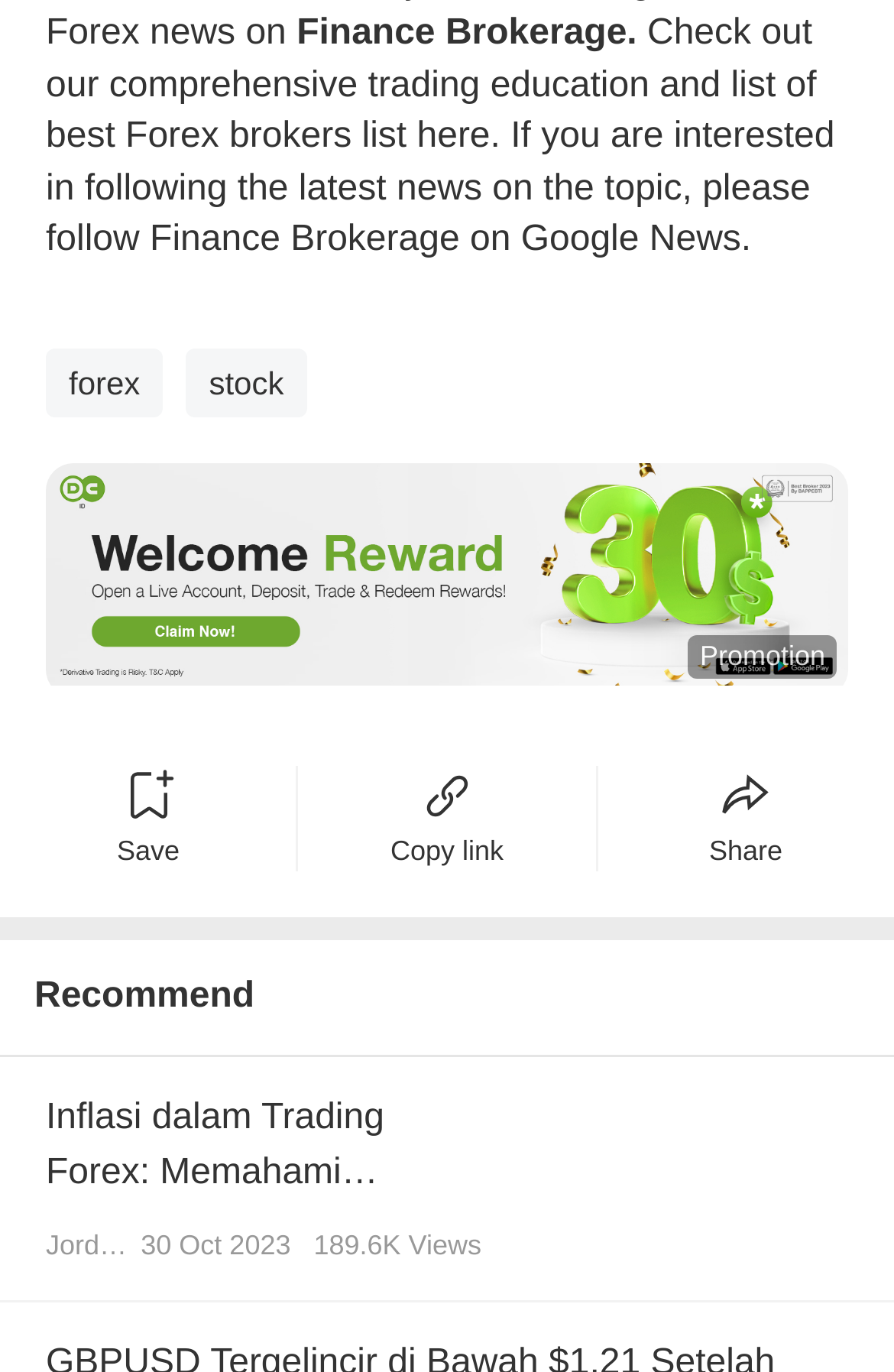What is the main topic of this webpage?
Please give a detailed and elaborate answer to the question.

The main topic of this webpage is finance, which can be inferred from the static text 'Finance Brokerage' at the top of the page and the presence of links related to forex and stock trading.